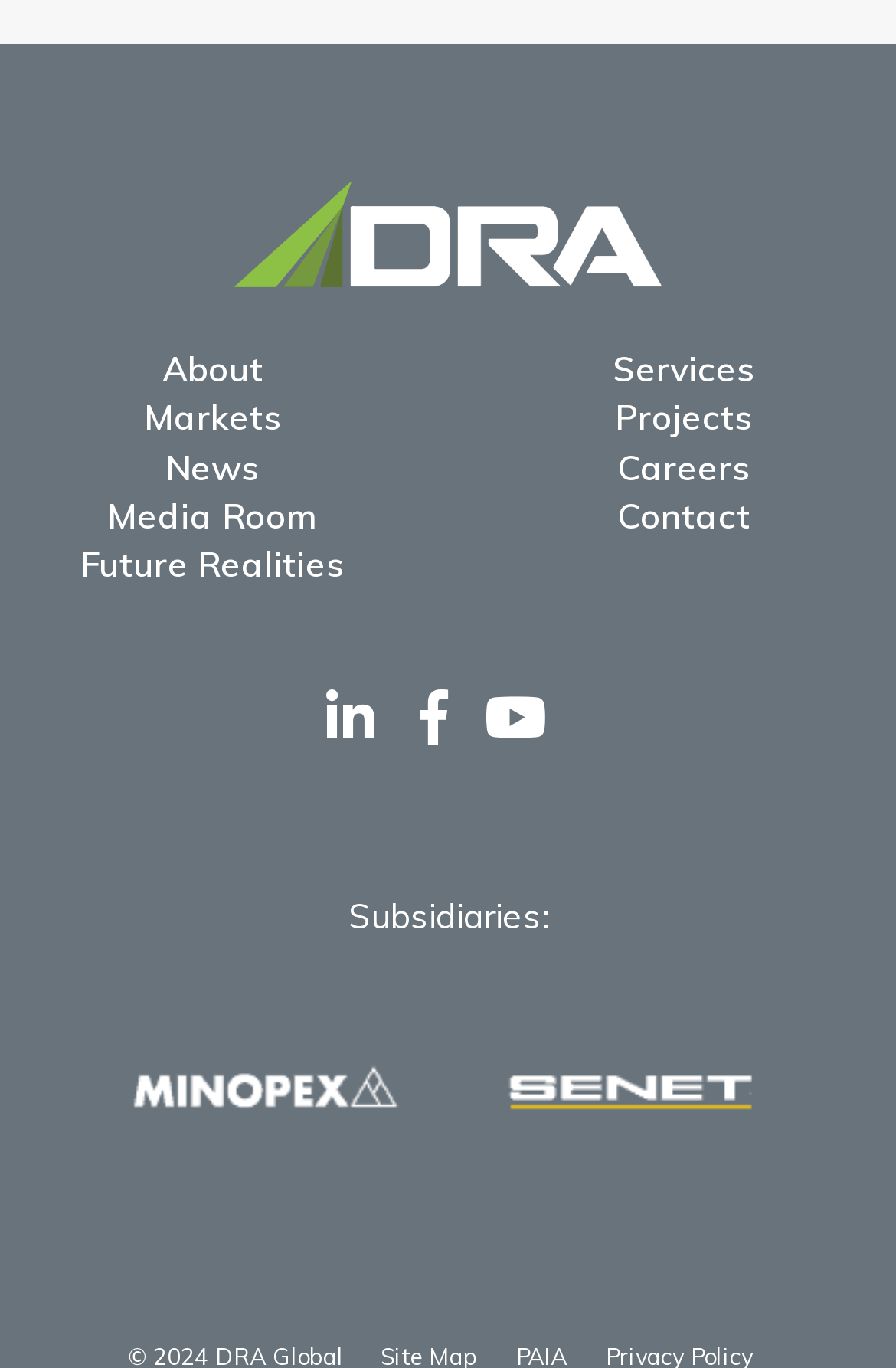Find the bounding box coordinates for the area that must be clicked to perform this action: "visit Media Room".

[0.119, 0.361, 0.355, 0.393]